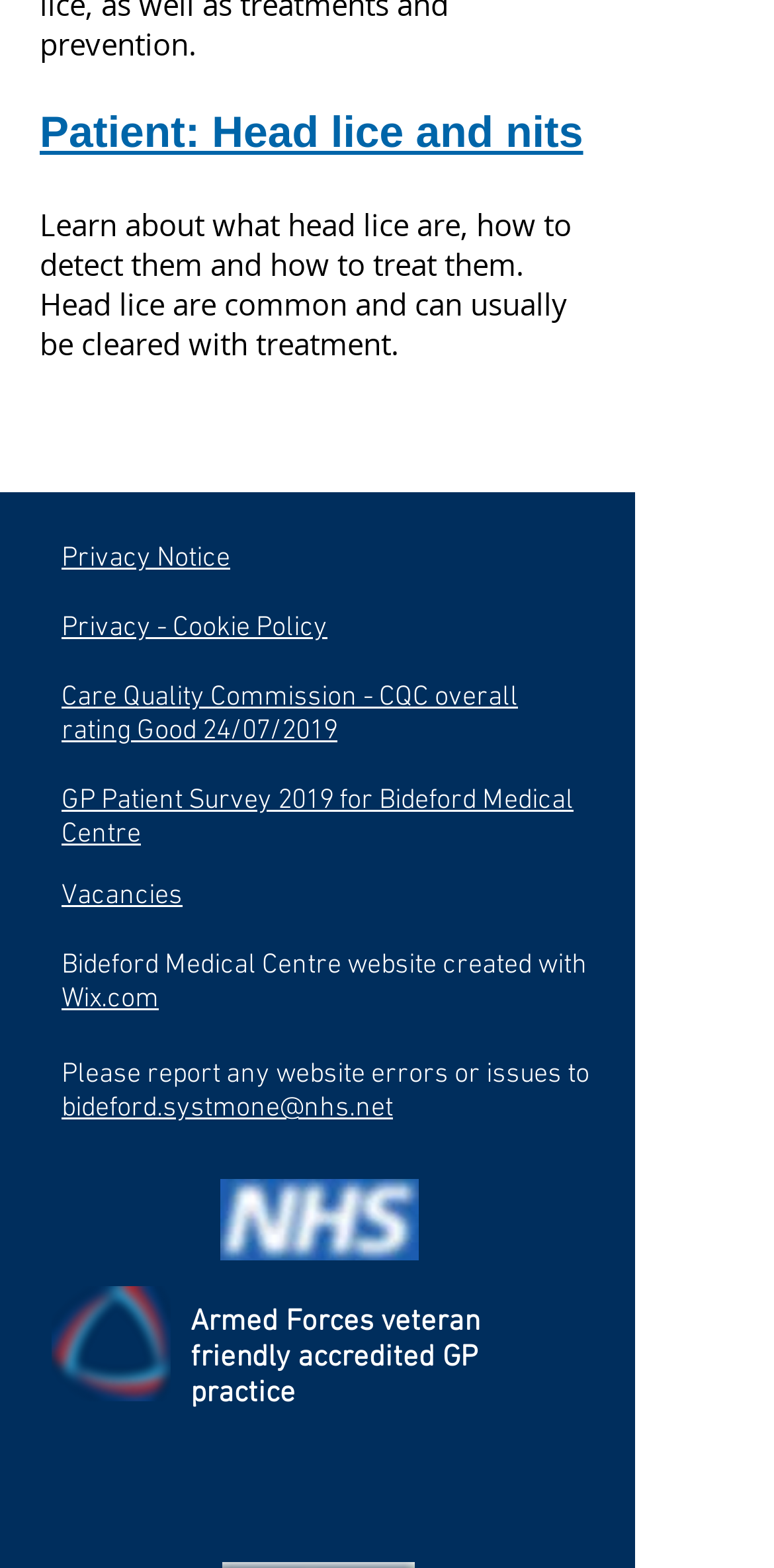Please mark the clickable region by giving the bounding box coordinates needed to complete this instruction: "Contact via email".

[0.079, 0.696, 0.508, 0.718]